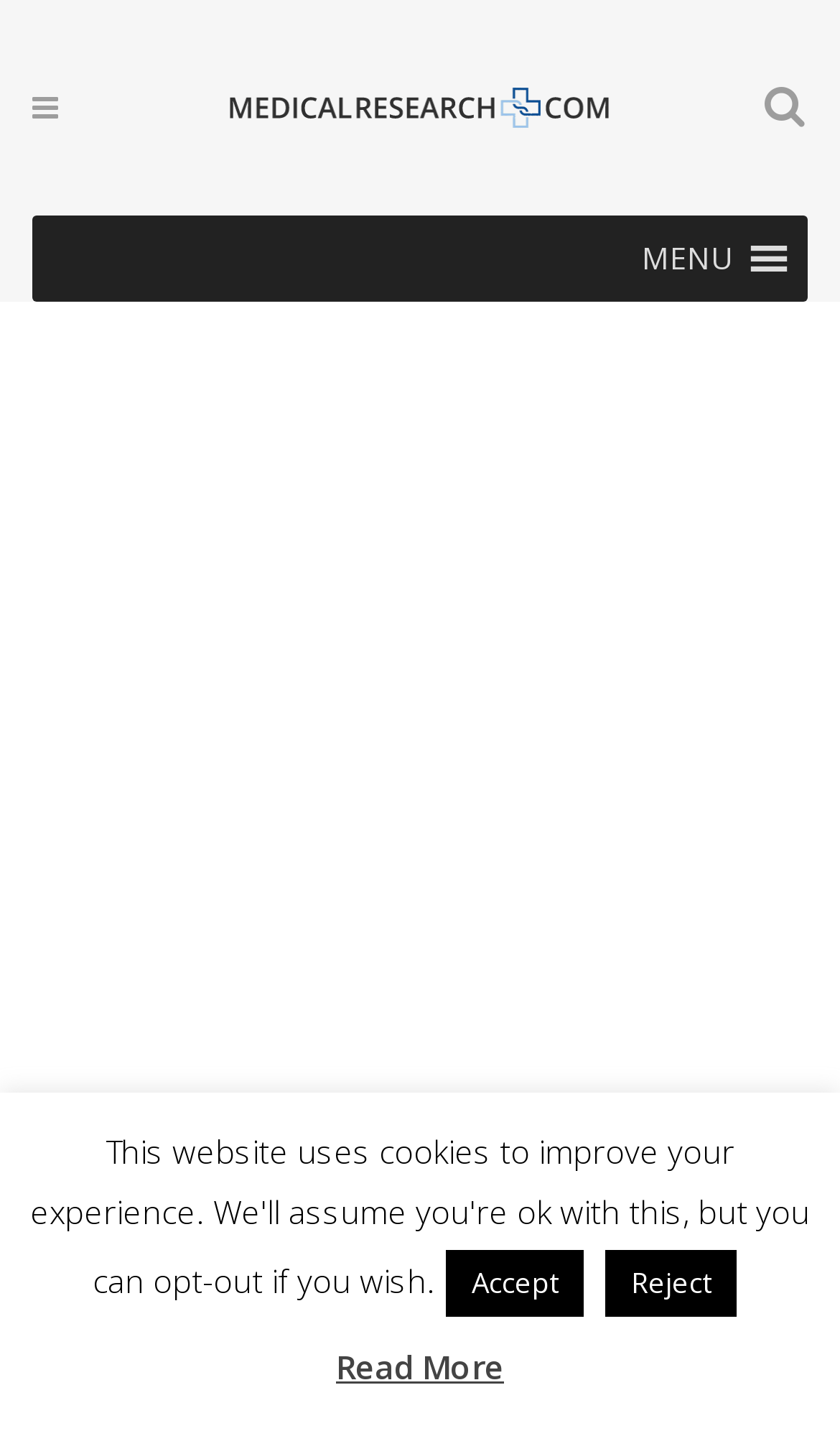Provide your answer in a single word or phrase: 
What is the topic of the interview?

Opioid Crisis